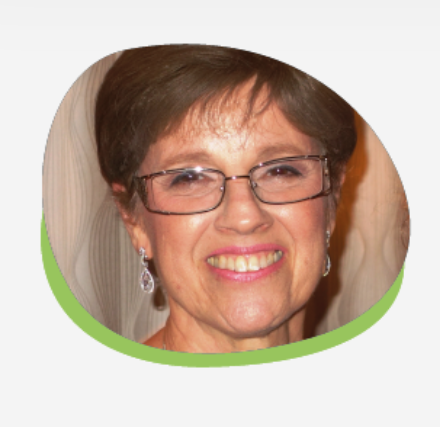What is the shape of the frame surrounding Judith Pransky's portrait?
Based on the screenshot, provide your answer in one word or phrase.

Leaf-shaped